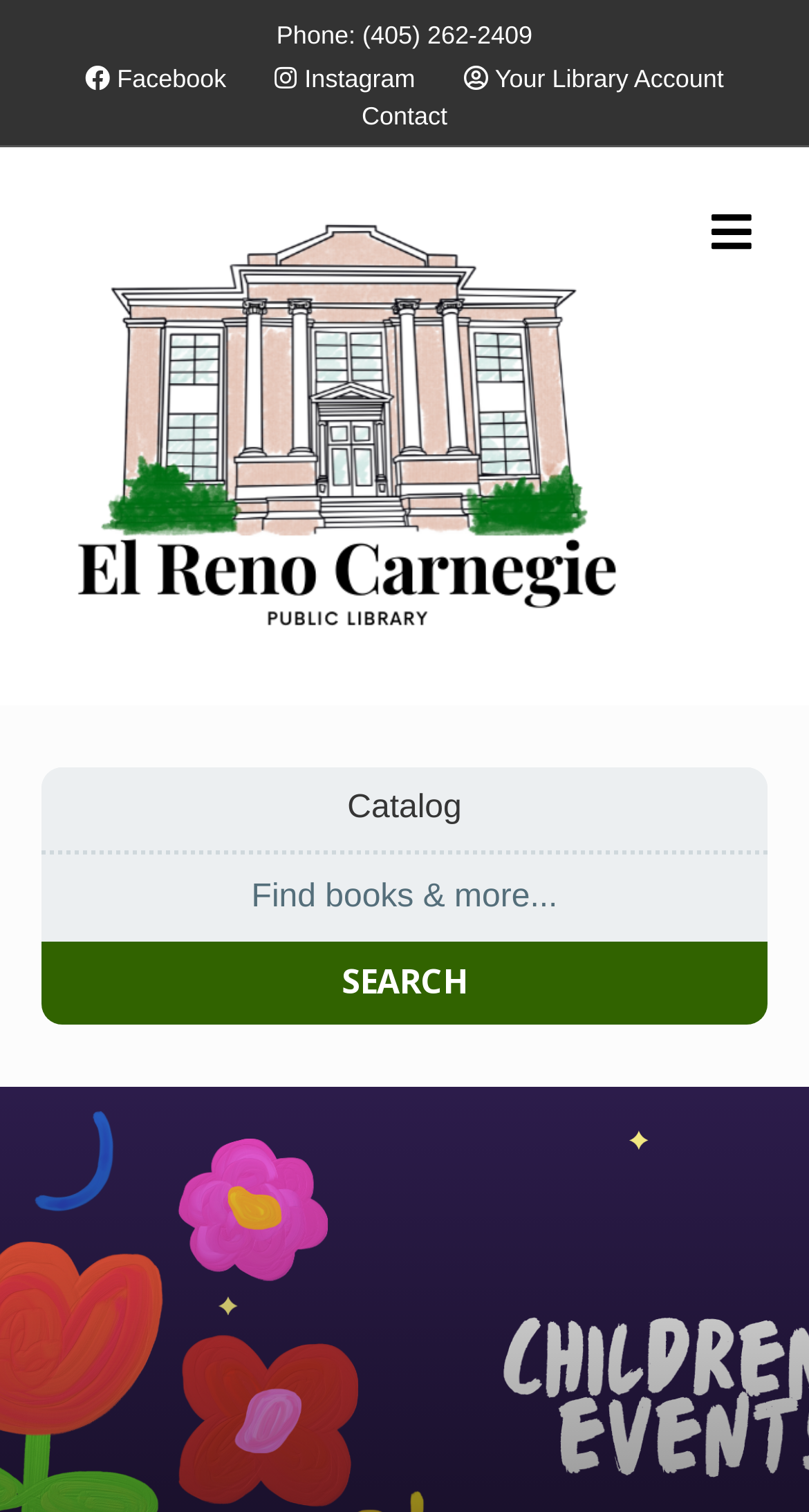Locate the bounding box of the UI element with the following description: "Your Library Account".

[0.547, 0.04, 0.92, 0.064]